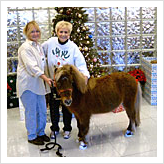Provide a brief response to the question using a single word or phrase: 
What is the pony adorned with?

Festive sneakers